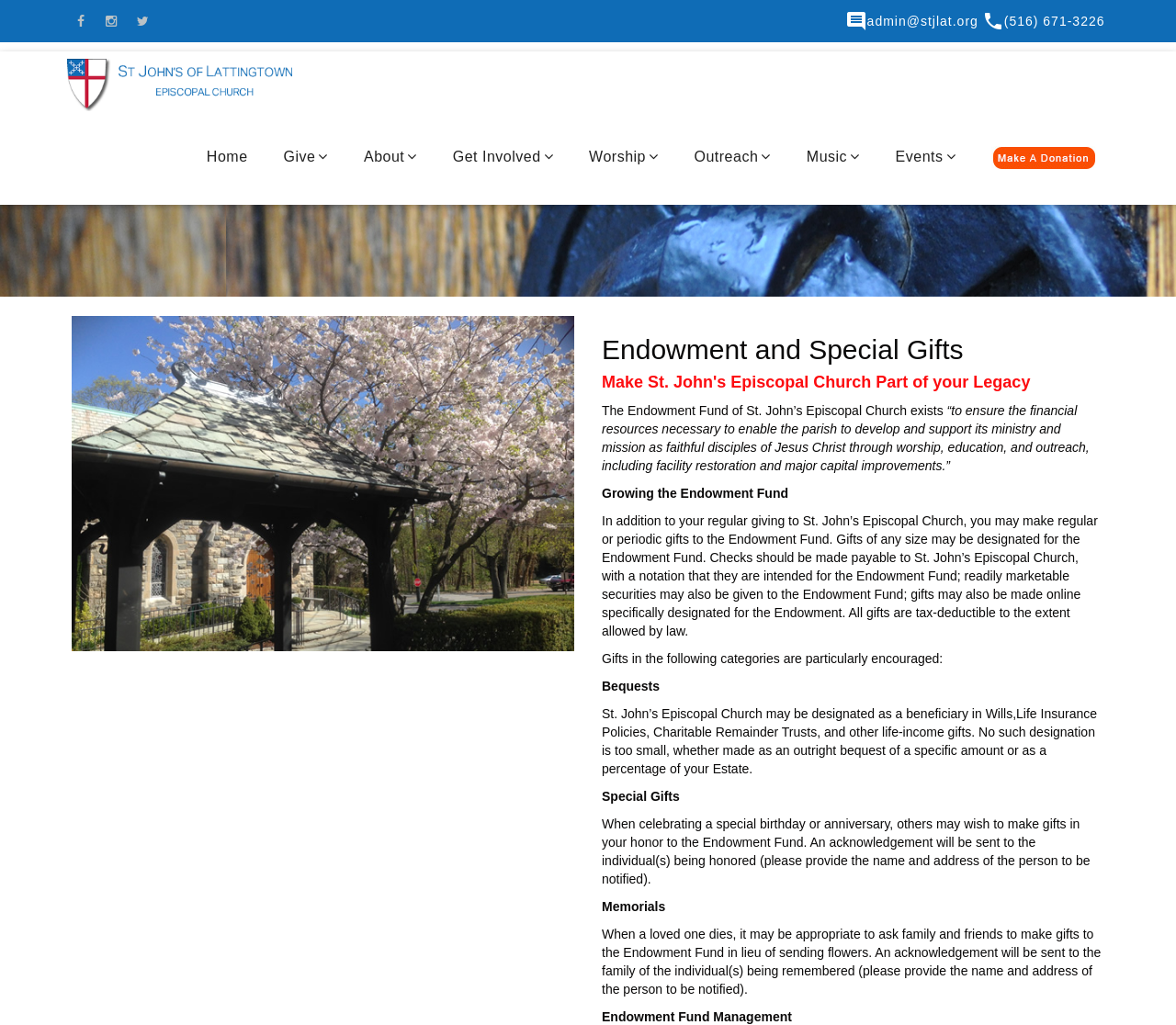Offer an in-depth caption of the entire webpage.

The webpage appears to be the website of St. John's Episcopal Church, with a focus on its endowment and special gifts. At the top left corner, there are three social media links represented by icons. To the right of these icons, there is a contact information section with an email address, phone number, and two more icons. 

Below the contact information, there is a navigation menu with links to various pages, including "Home", "Give", "About", "Get Involved", "Worship", "Outreach", "Music", "Events", and an empty link. 

On the main content area, there is a large image taking up about half of the screen. Above the image, there is a heading with a blank character. Below the image, there are several headings and paragraphs of text discussing the Endowment Fund of St. John's Episcopal Church, its purpose, and ways to contribute to it, including bequests, special gifts, and memorials. The text also explains how gifts can be made and acknowledged.